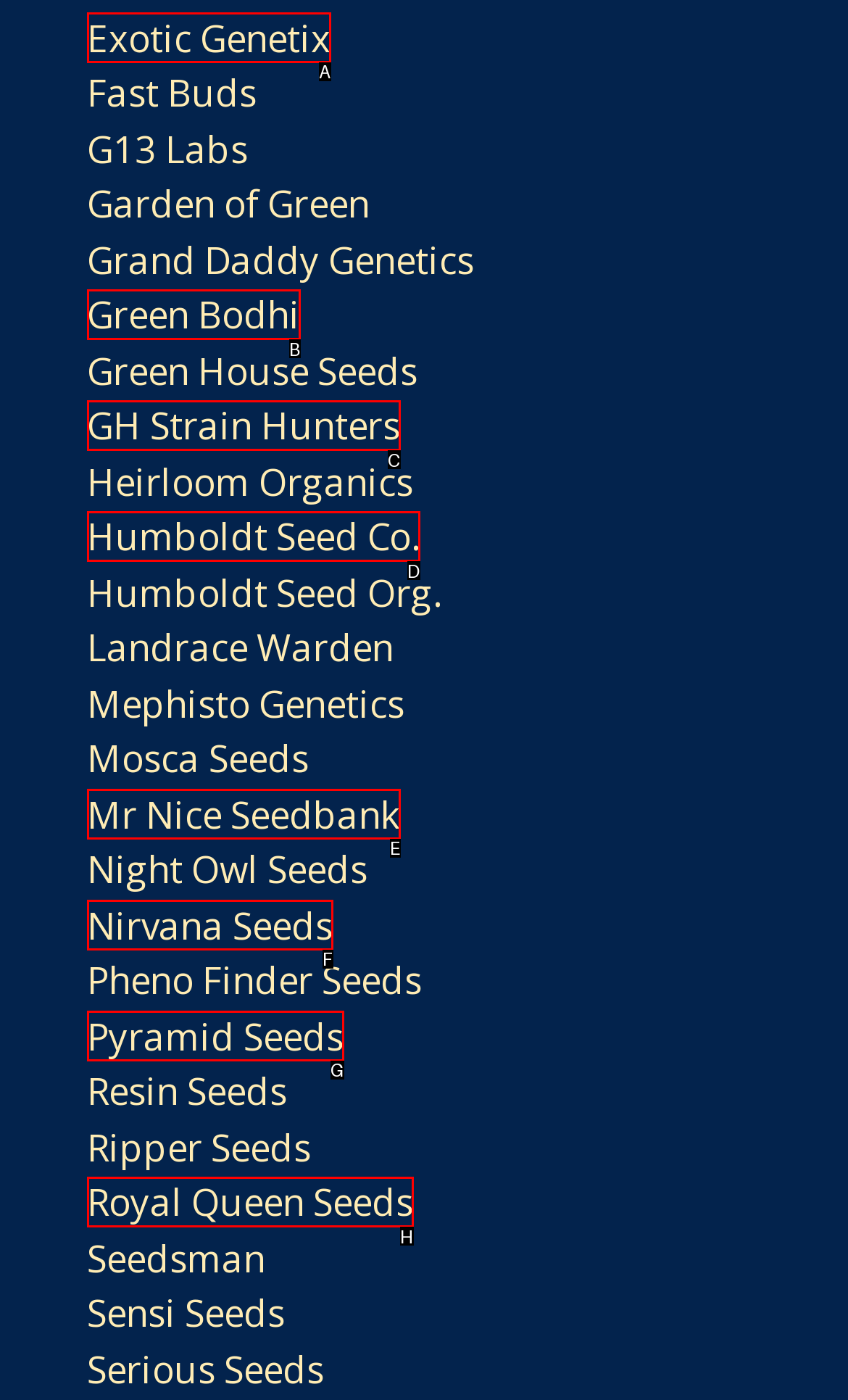Identify the HTML element that corresponds to the following description: Popular. Provide the letter of the correct option from the presented choices.

None